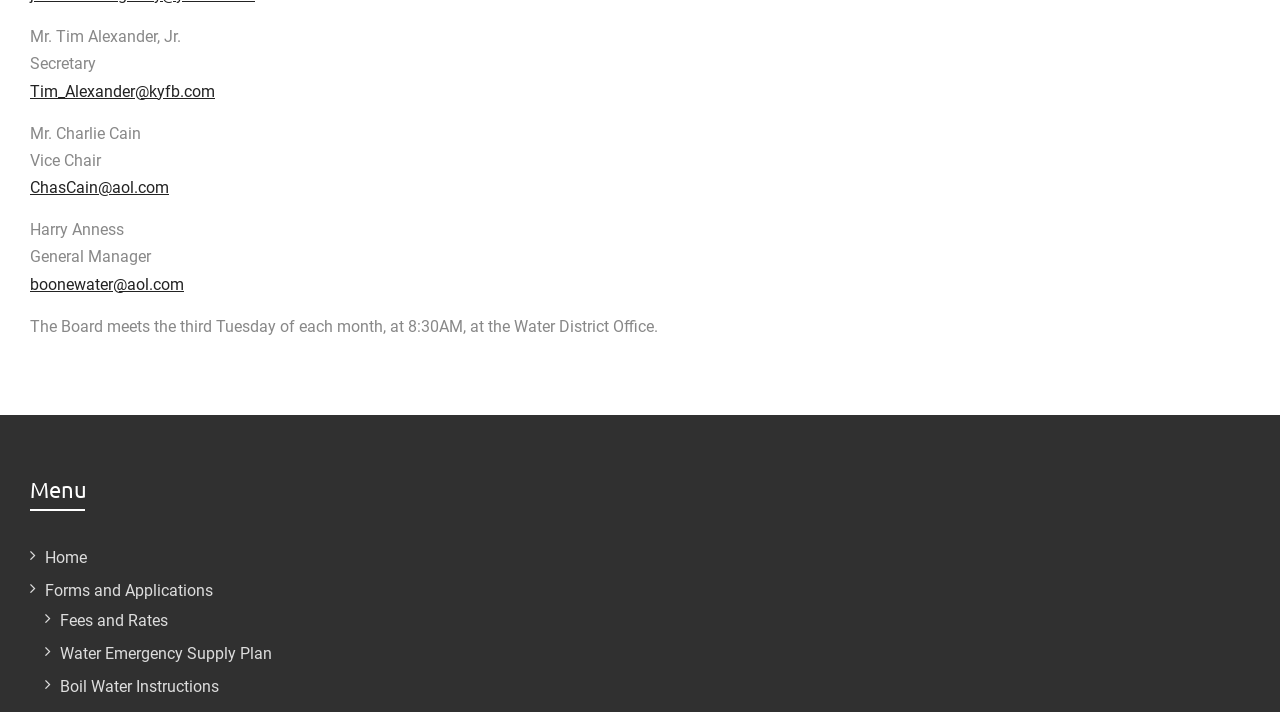Locate the bounding box coordinates of the area you need to click to fulfill this instruction: 'View Boil Water Instructions'. The coordinates must be in the form of four float numbers ranging from 0 to 1: [left, top, right, bottom].

[0.047, 0.951, 0.171, 0.978]